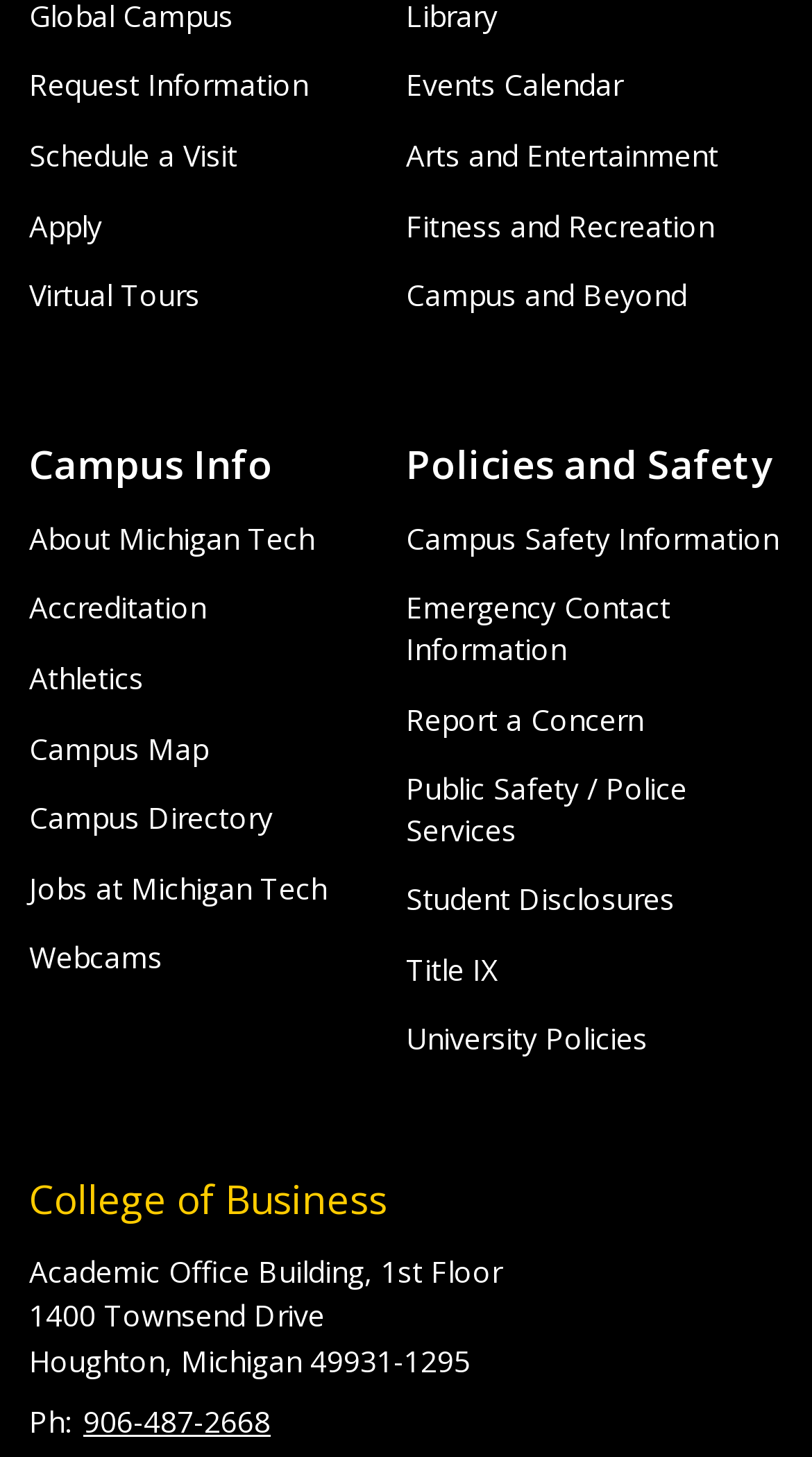What is the phone number of the College of Business?
Refer to the image and provide a concise answer in one word or phrase.

906-487-2668